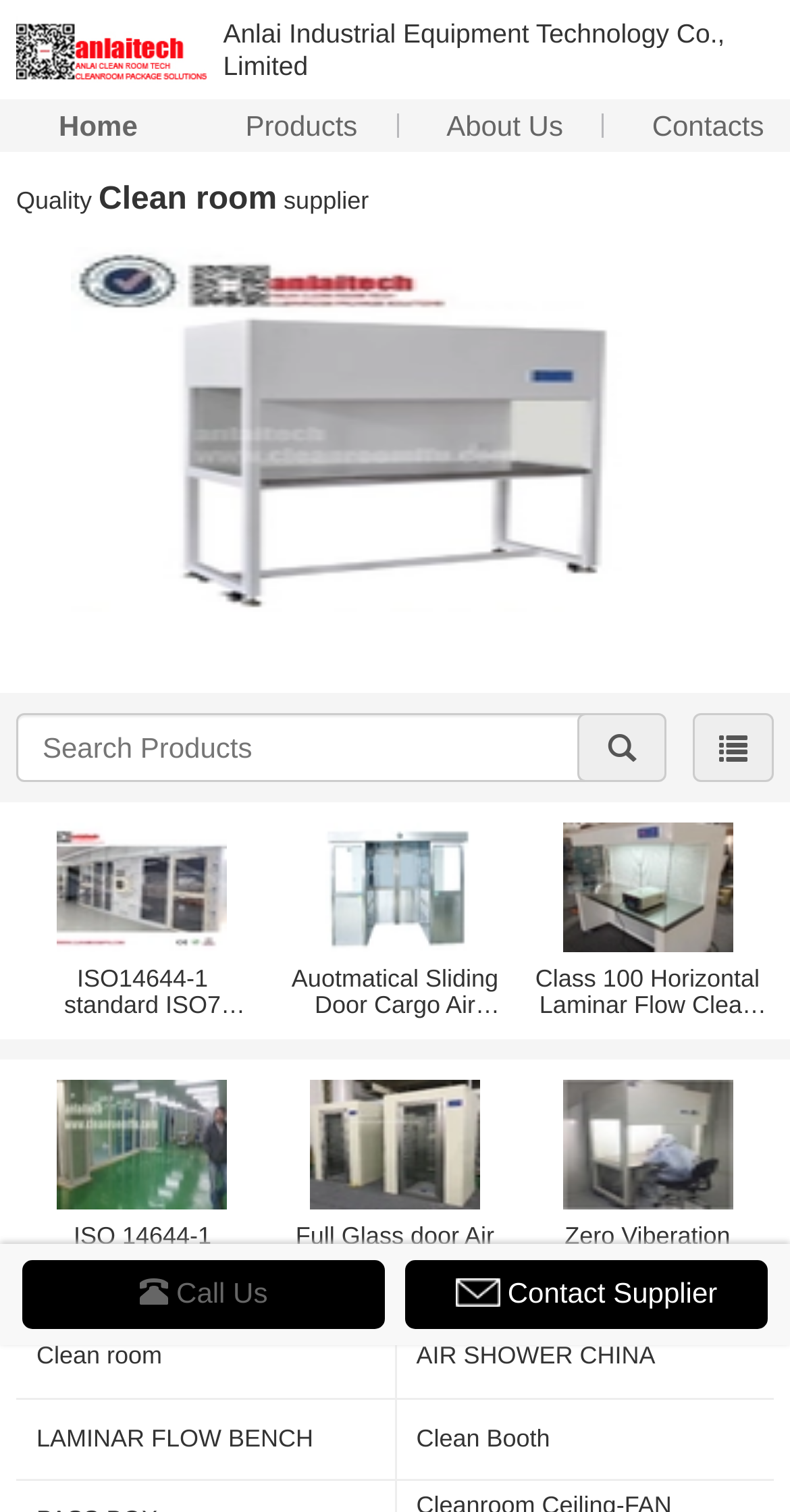Give a short answer using one word or phrase for the question:
What is the main product category?

Clean room